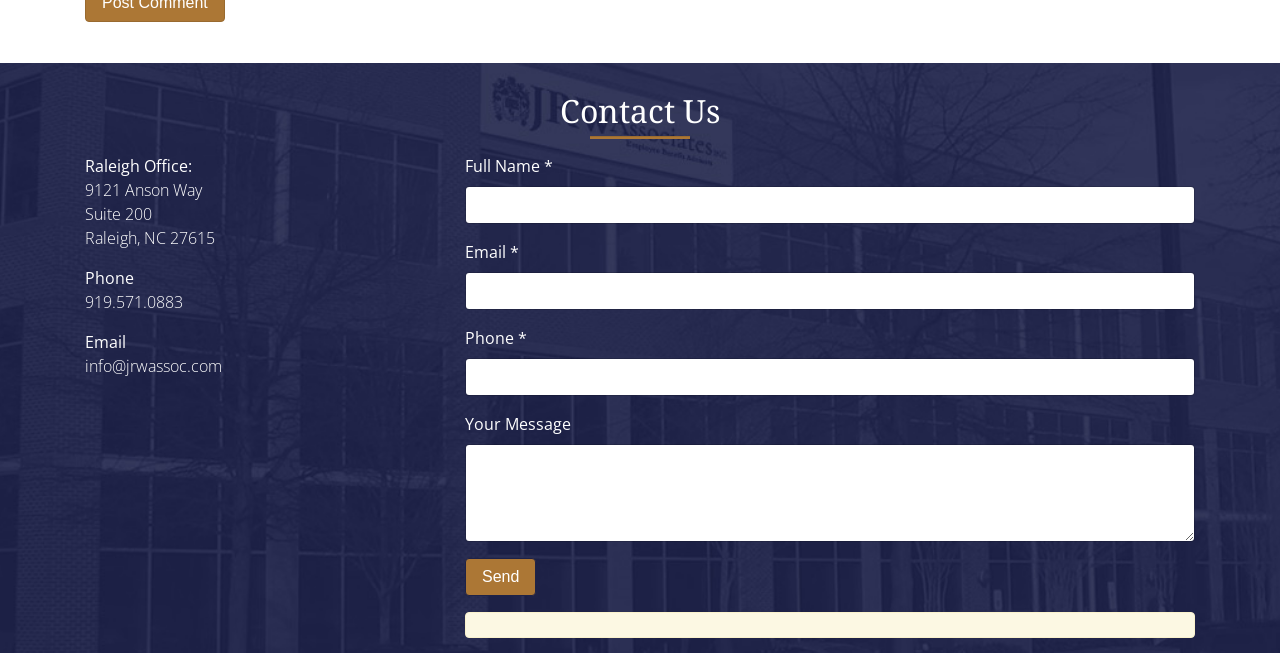How many input fields are required in the contact form?
Give a single word or phrase as your answer by examining the image.

3